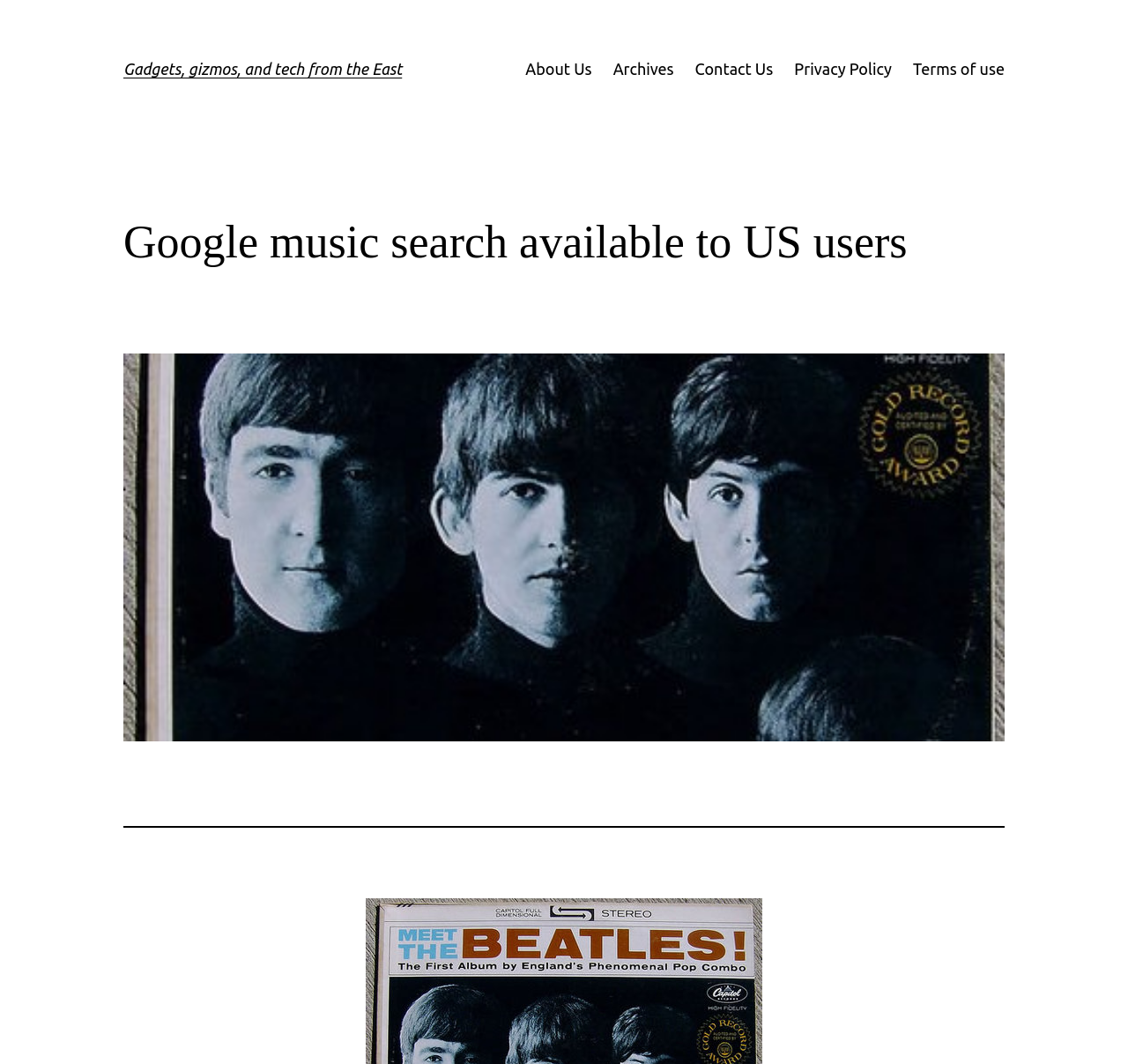Please answer the following question using a single word or phrase: 
How many links are in the top navigation bar?

5